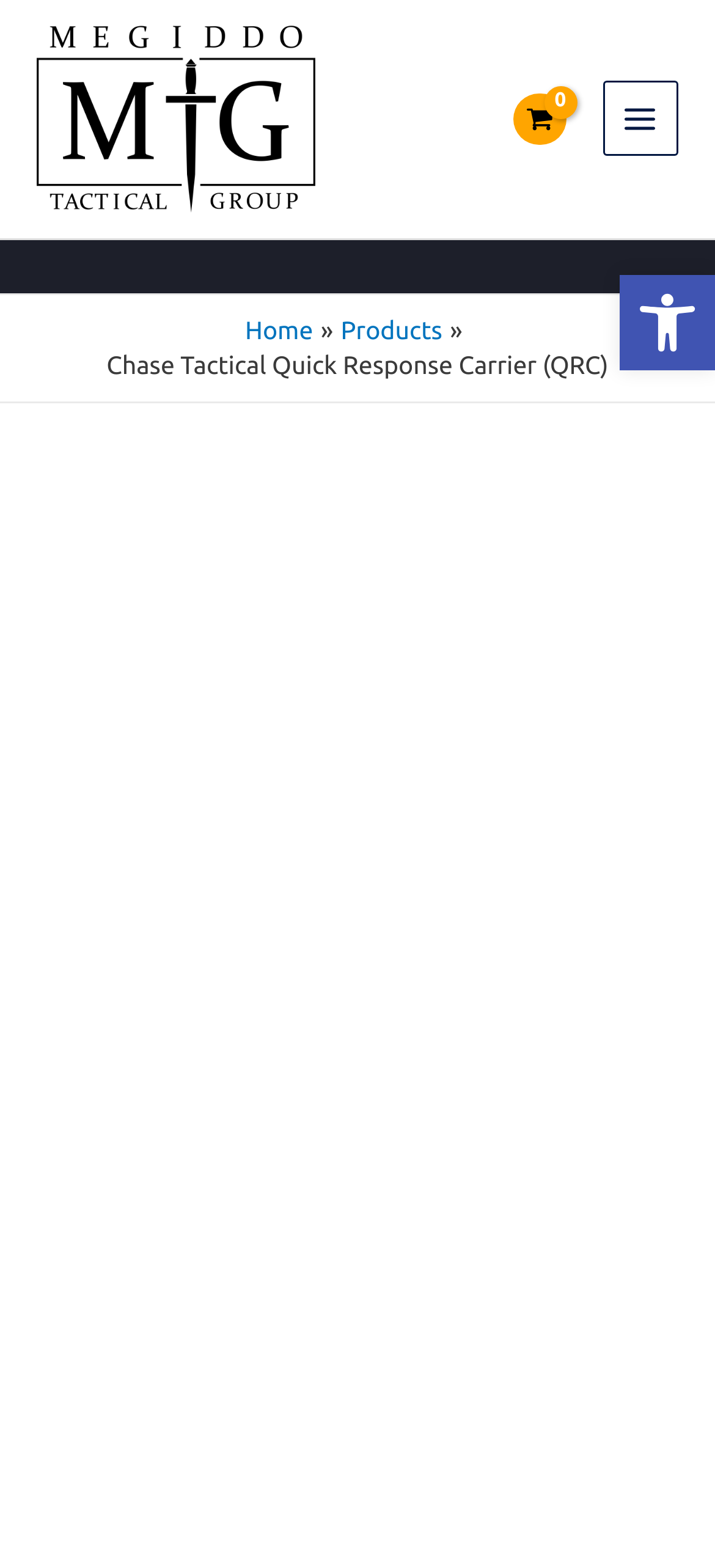What is the shopping cart status?
Answer with a single word or phrase by referring to the visual content.

empty